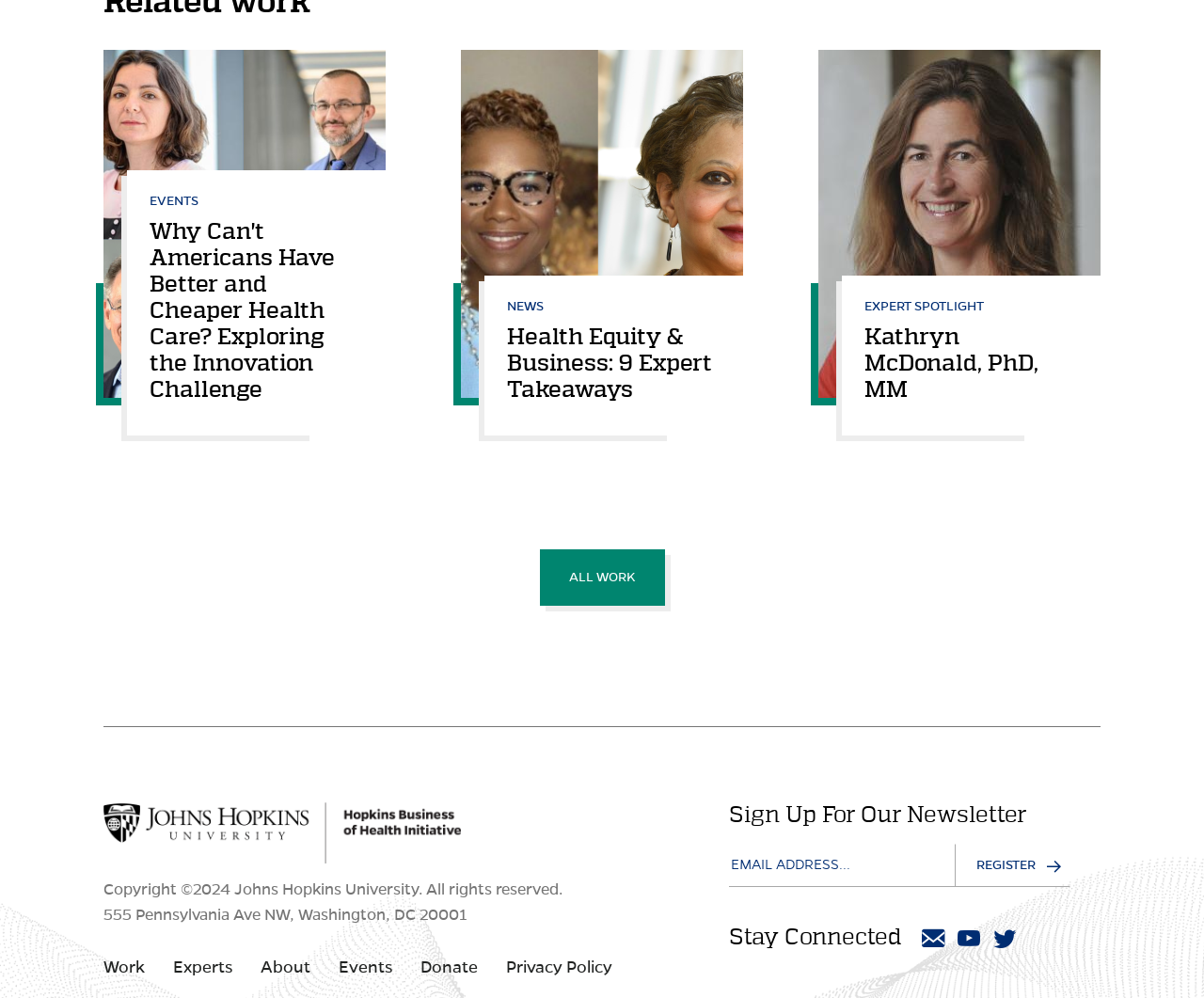Please determine the bounding box coordinates of the element to click in order to execute the following instruction: "Click on the 'ALL WORK' link". The coordinates should be four float numbers between 0 and 1, specified as [left, top, right, bottom].

[0.448, 0.551, 0.552, 0.607]